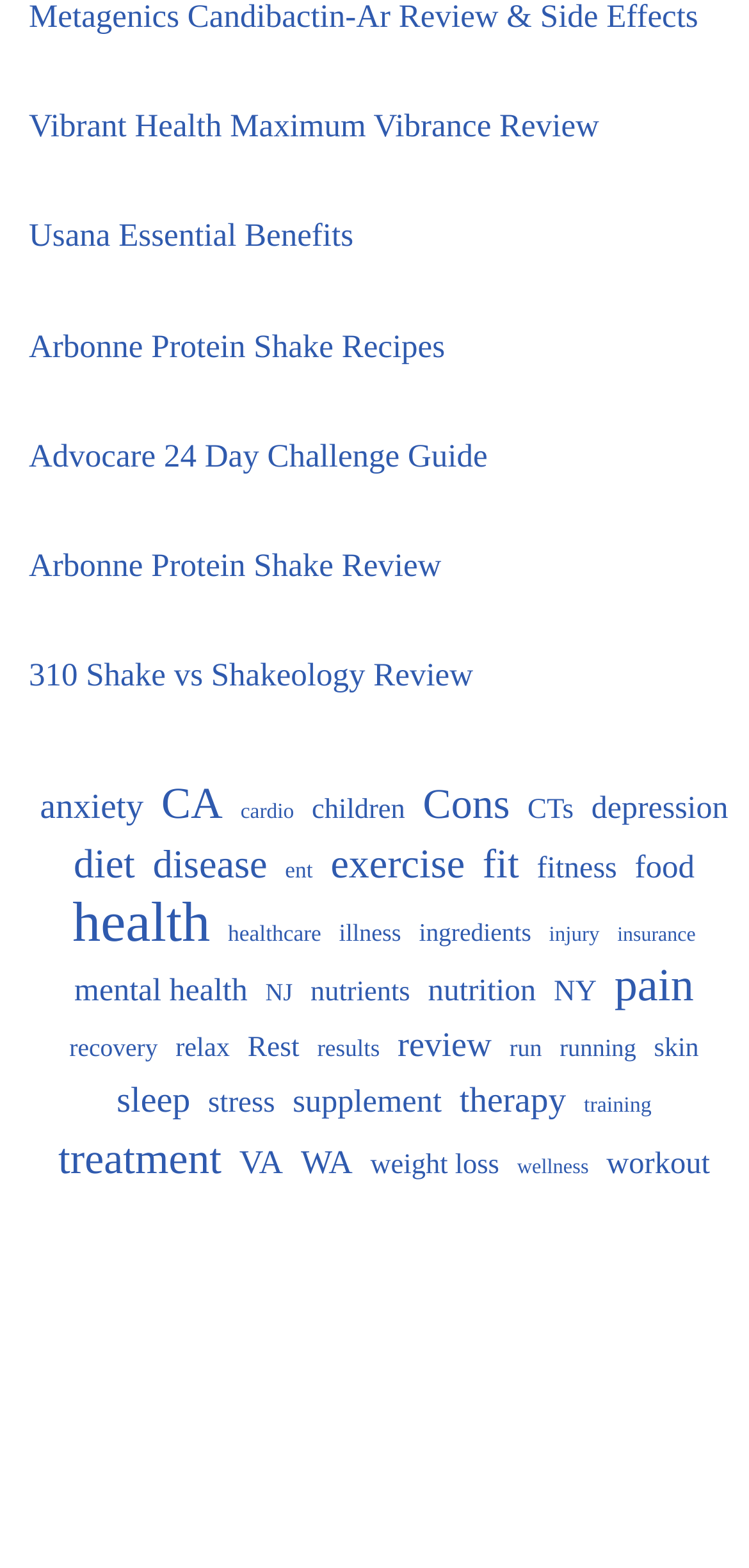Extract the bounding box coordinates of the UI element described: "Arbonne Protein Shake Review". Provide the coordinates in the format [left, top, right, bottom] with values ranging from 0 to 1.

[0.038, 0.349, 0.589, 0.372]